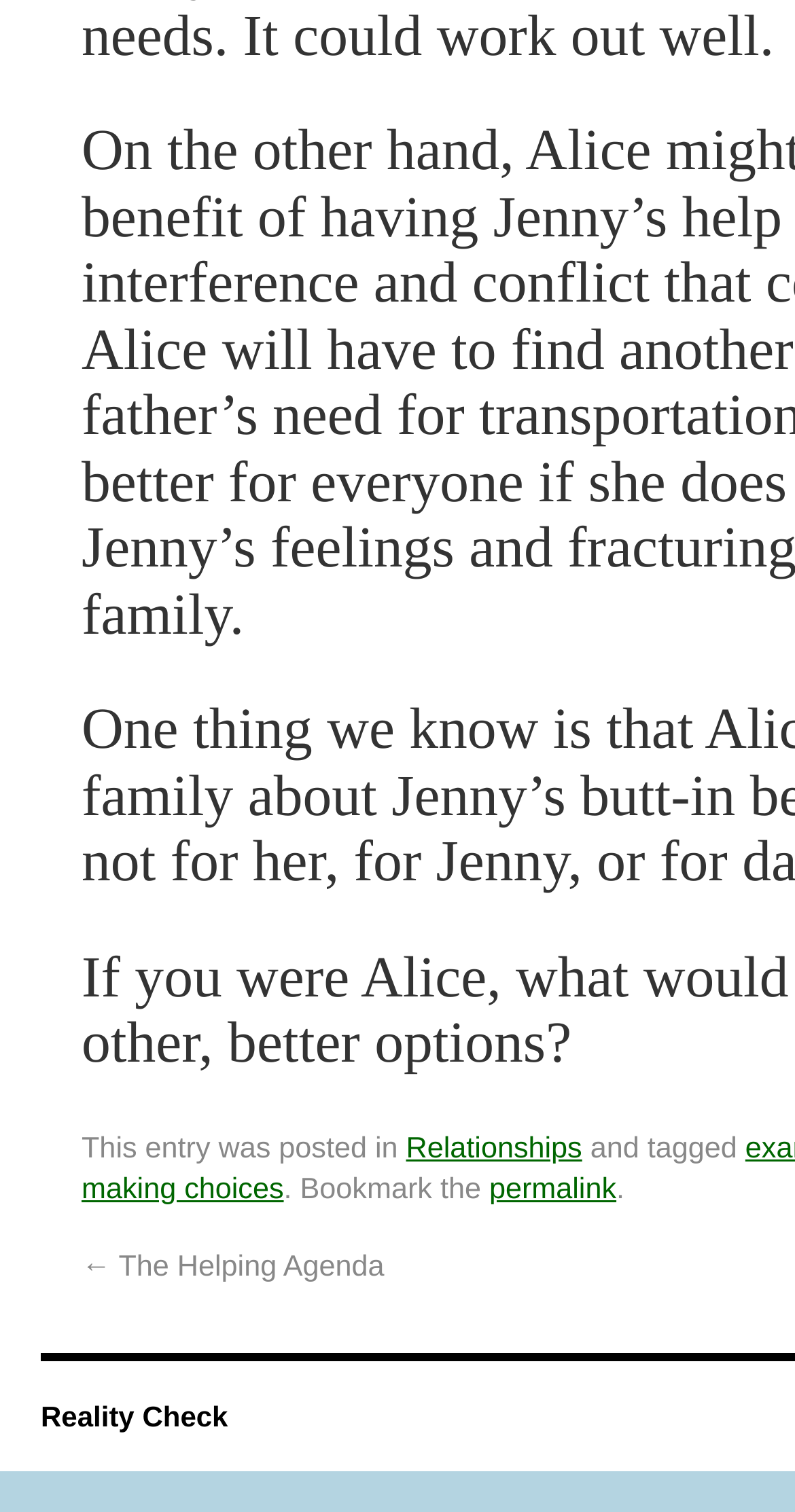Where can I find the permalink of the current post?
Using the screenshot, give a one-word or short phrase answer.

Bookmark the permalink